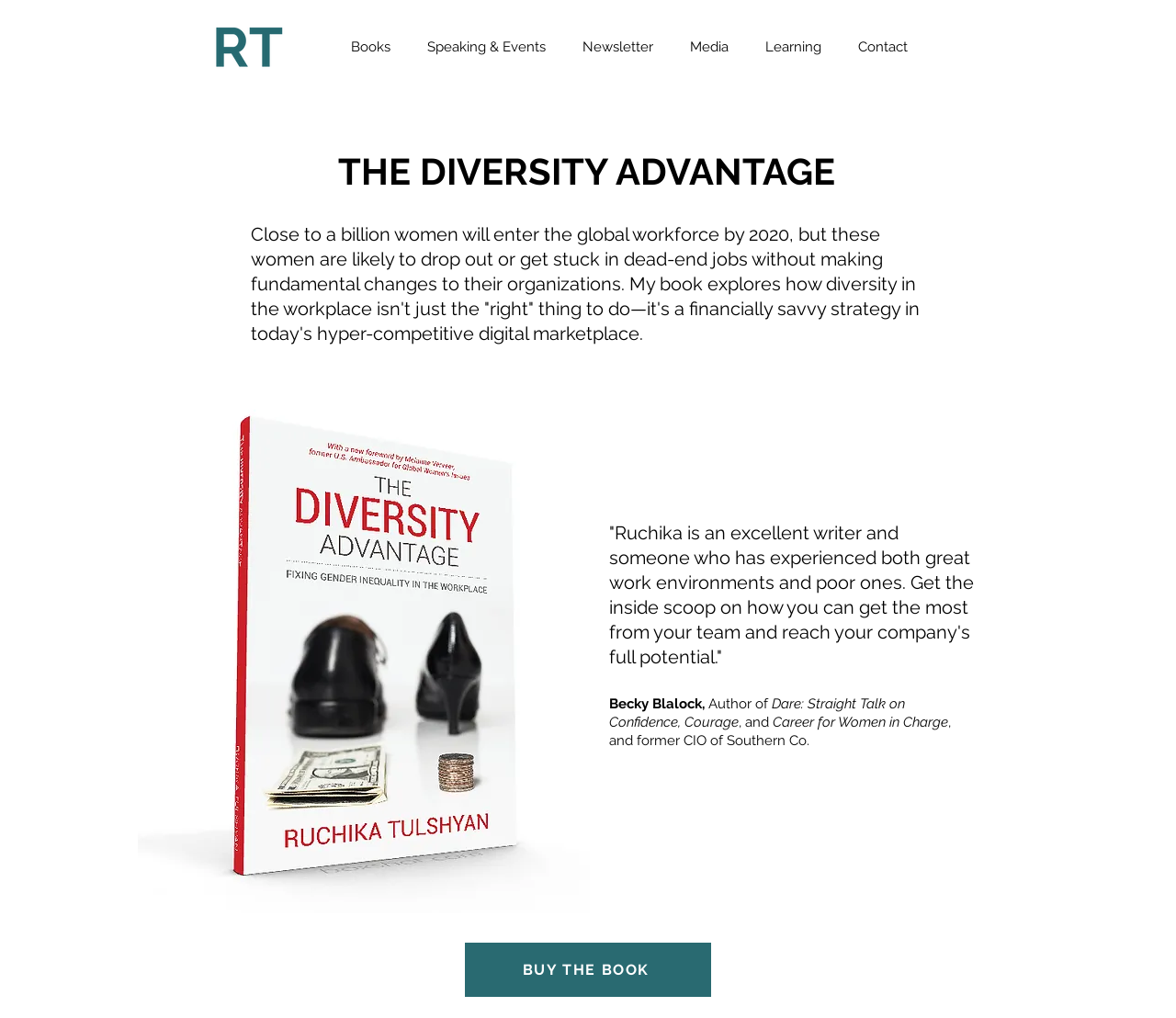Identify the bounding box of the HTML element described here: "Newsletter". Provide the coordinates as four float numbers between 0 and 1: [left, top, right, bottom].

[0.48, 0.032, 0.571, 0.06]